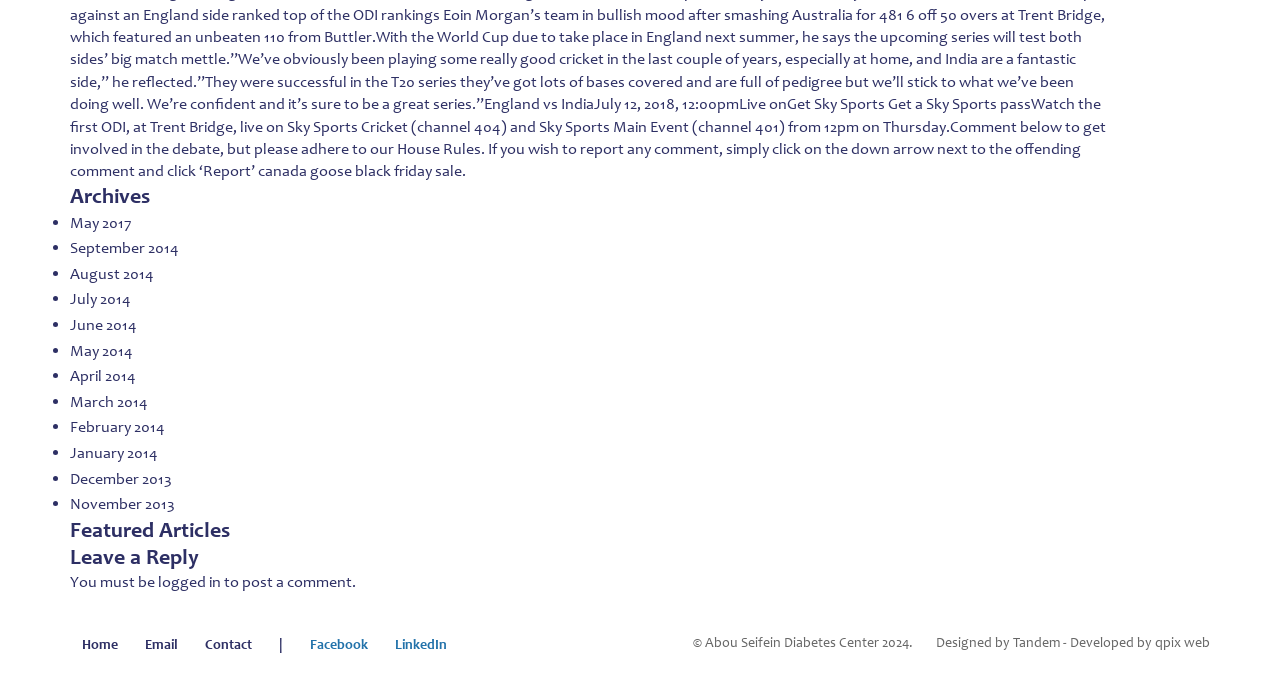What is the name of the center mentioned at the bottom of the webpage?
Kindly offer a comprehensive and detailed response to the question.

The copyright information at the bottom of the webpage mentions 'Abou Seifein Diabetes Center 2024', indicating that the center's name is Abou Seifein Diabetes Center.